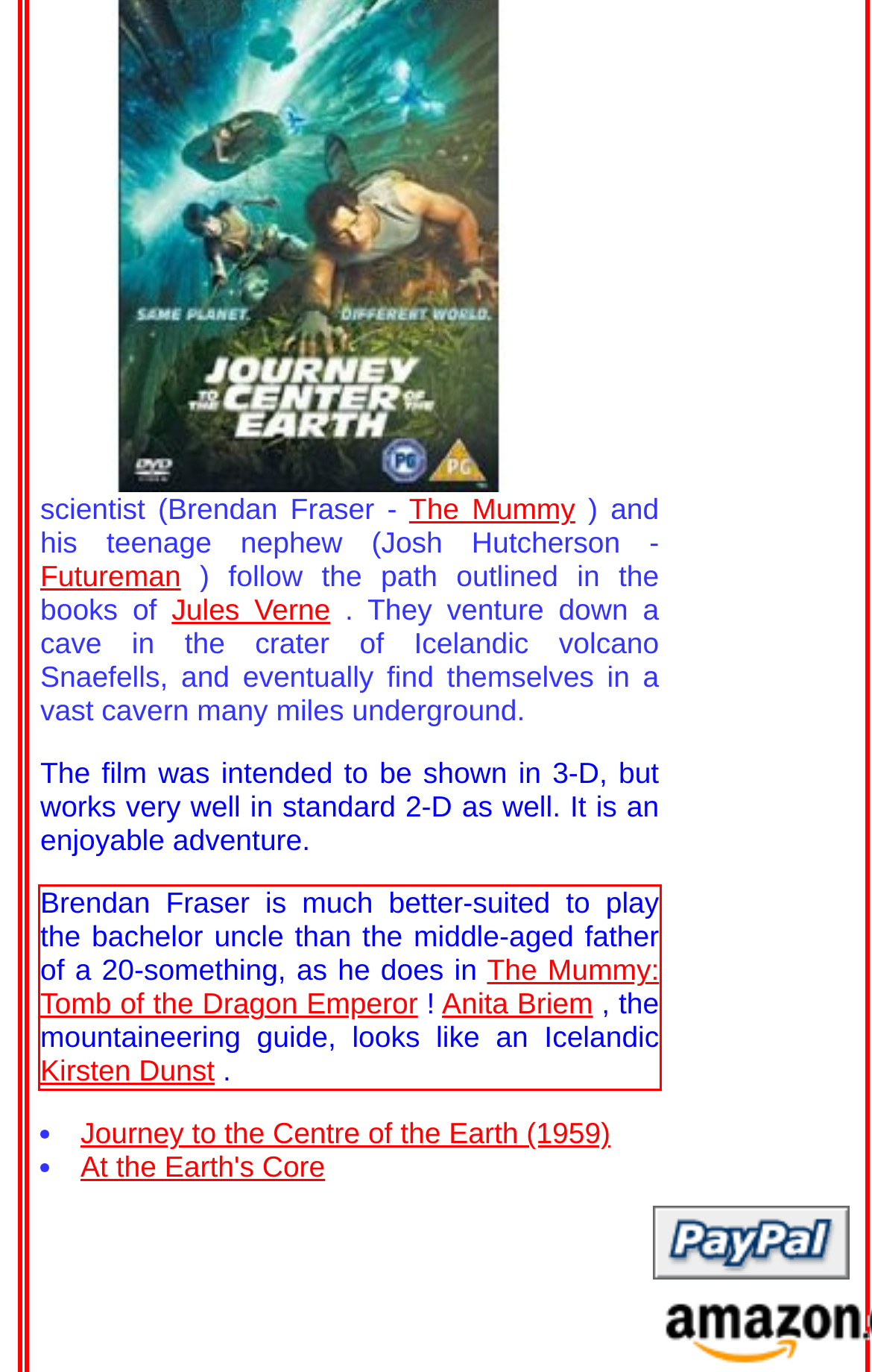In the screenshot of the webpage, find the red bounding box and perform OCR to obtain the text content restricted within this red bounding box.

Brendan Fraser is much better-suited to play the bachelor uncle than the middle-aged father of a 20-something, as he does in The Mummy: Tomb of the Dragon Emperor ! Anita Briem , the mountaineering guide, looks like an Icelandic Kirsten Dunst .